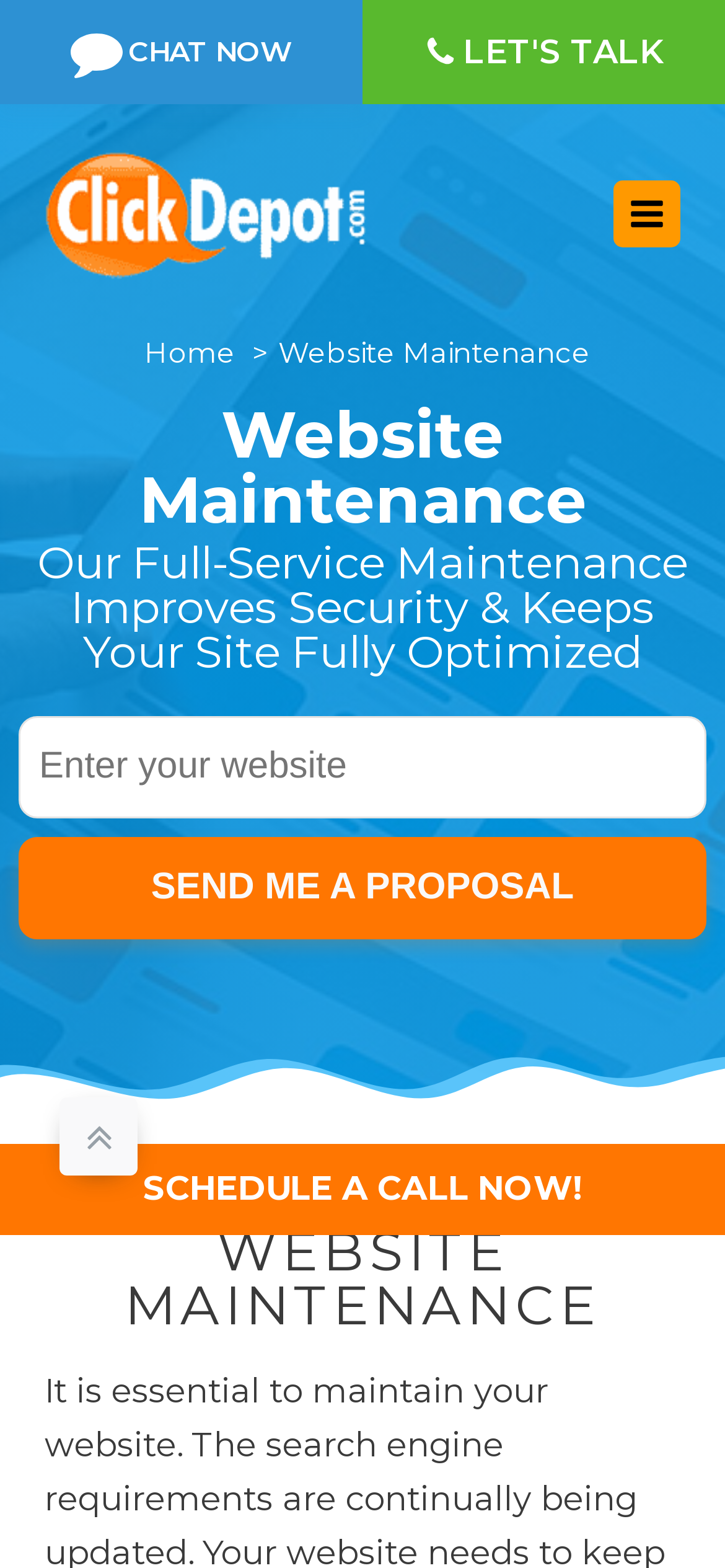What is the icon above the 'LET'S TALK' button?
Could you please answer the question thoroughly and with as much detail as possible?

The icon above the 'LET'S TALK' button is a phone icon, which suggests that the button is related to initiating a phone call or conversation with the website's team.